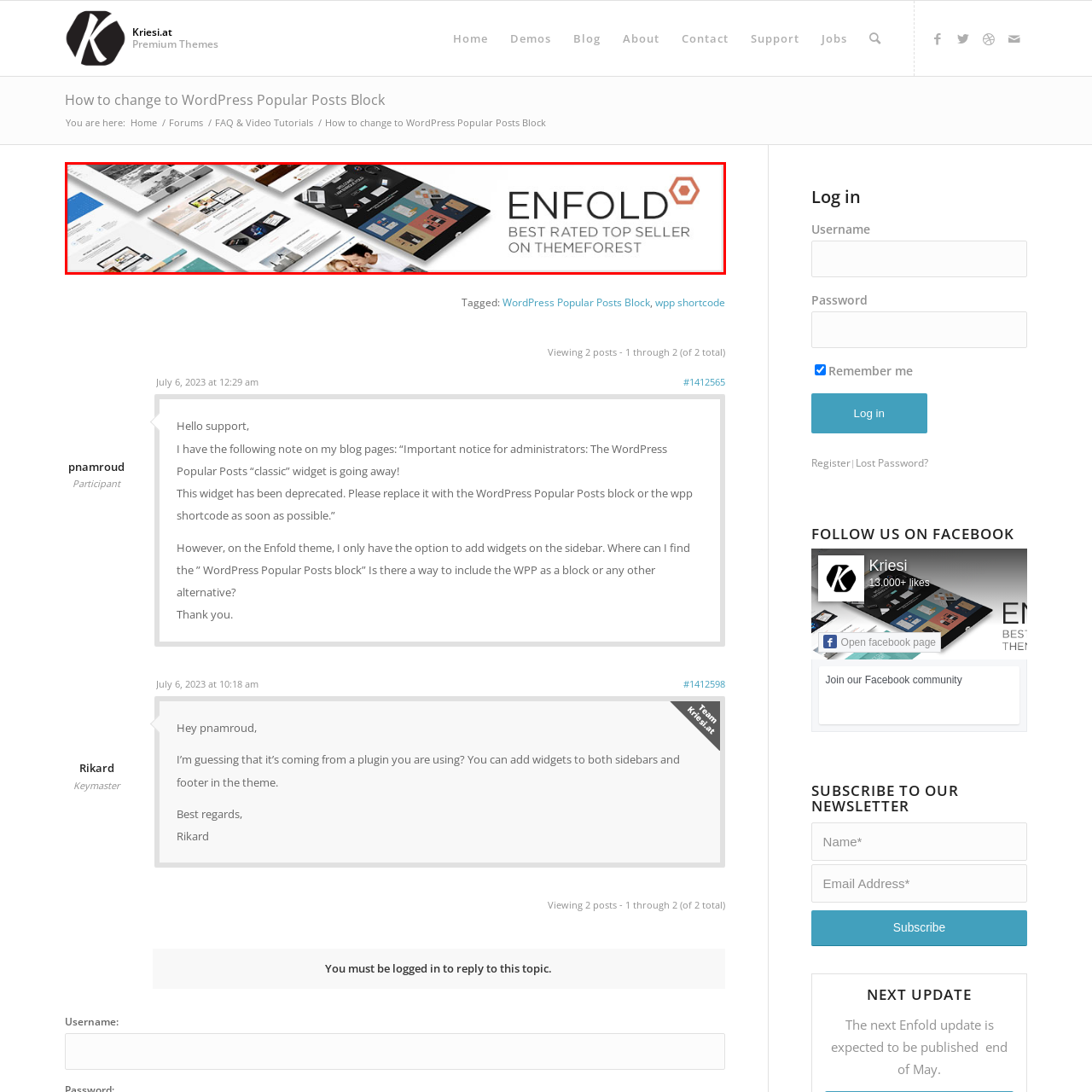Offer a detailed caption for the image that is surrounded by the red border.

The image showcases a visually appealing collage of various website layouts and designs, prominently featuring the Enfold WordPress theme. Displayed in a dynamic arrangement, these mockups highlight the versatility and modern aesthetic of Enfold, which is touted as a best-rated top seller on ThemeForest. The promotional banner at the right reinforces Enfold’s leading status in the marketplace, appealing to potential users looking for a reliable and stylish theme for their websites. The background is sleek and understated, allowing the colorful designs of the websites to stand out, making it an engaging visual representation of the Enfold theme's capabilities and design possibilities.